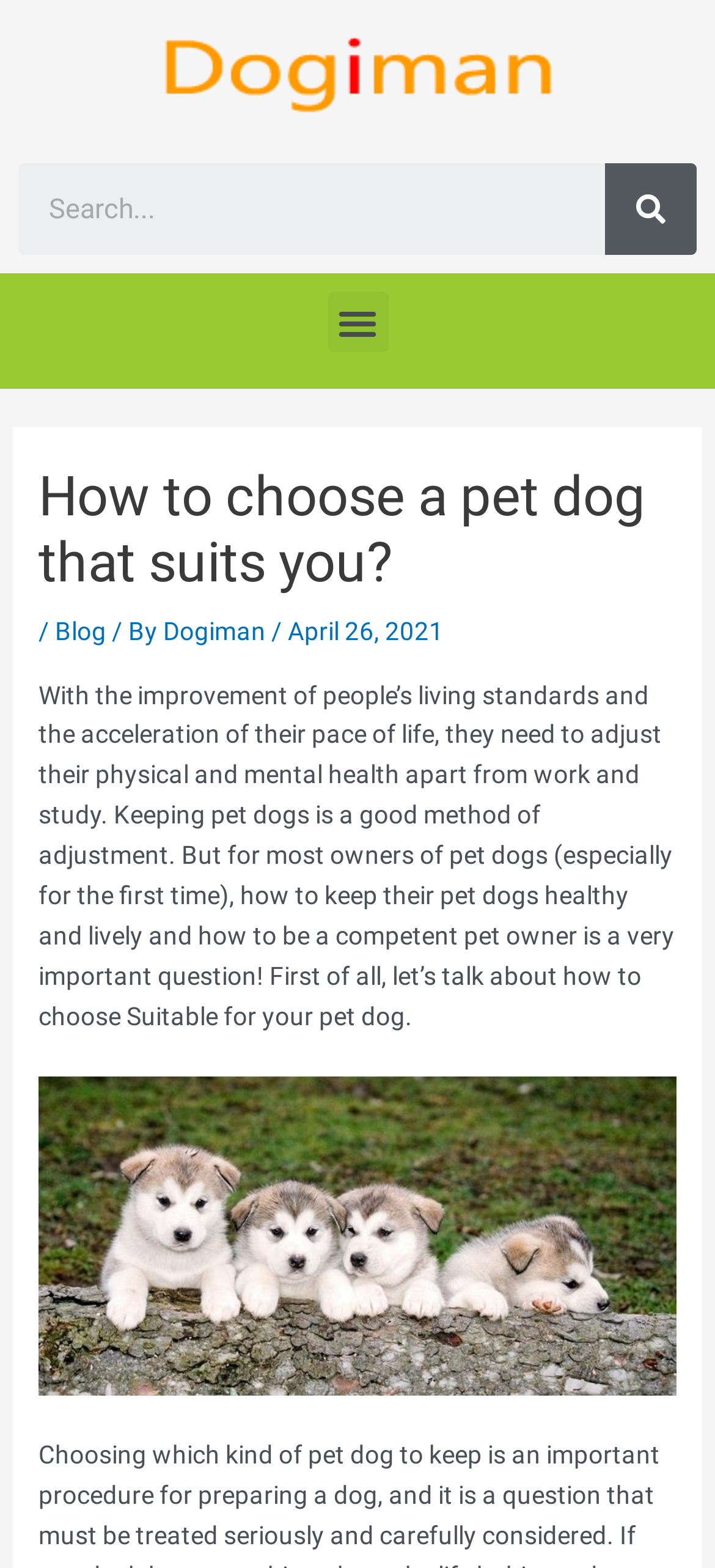Identify the bounding box coordinates for the UI element described as: "Search". The coordinates should be provided as four floats between 0 and 1: [left, top, right, bottom].

[0.846, 0.104, 0.974, 0.163]